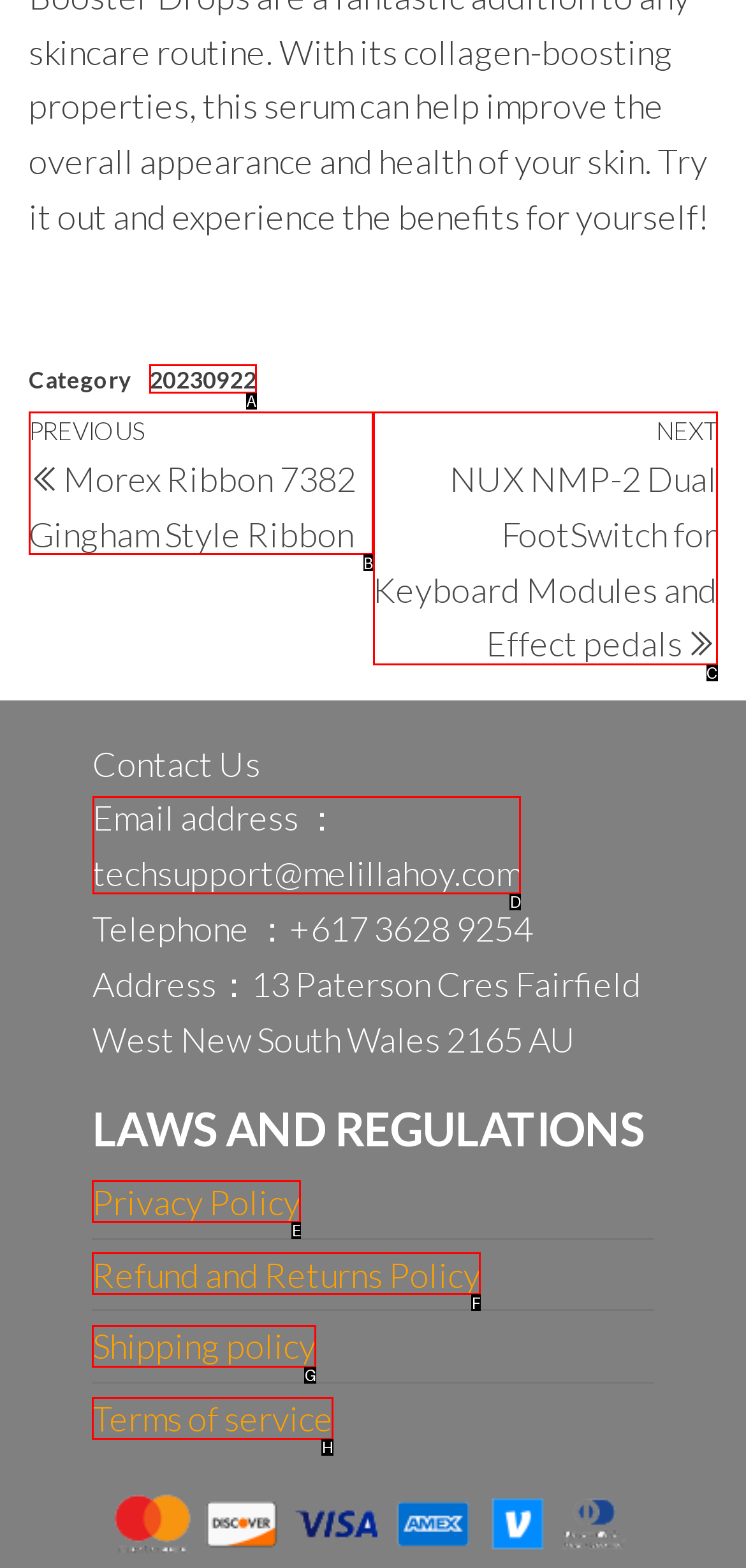To complete the task: Contact us through email, select the appropriate UI element to click. Respond with the letter of the correct option from the given choices.

D